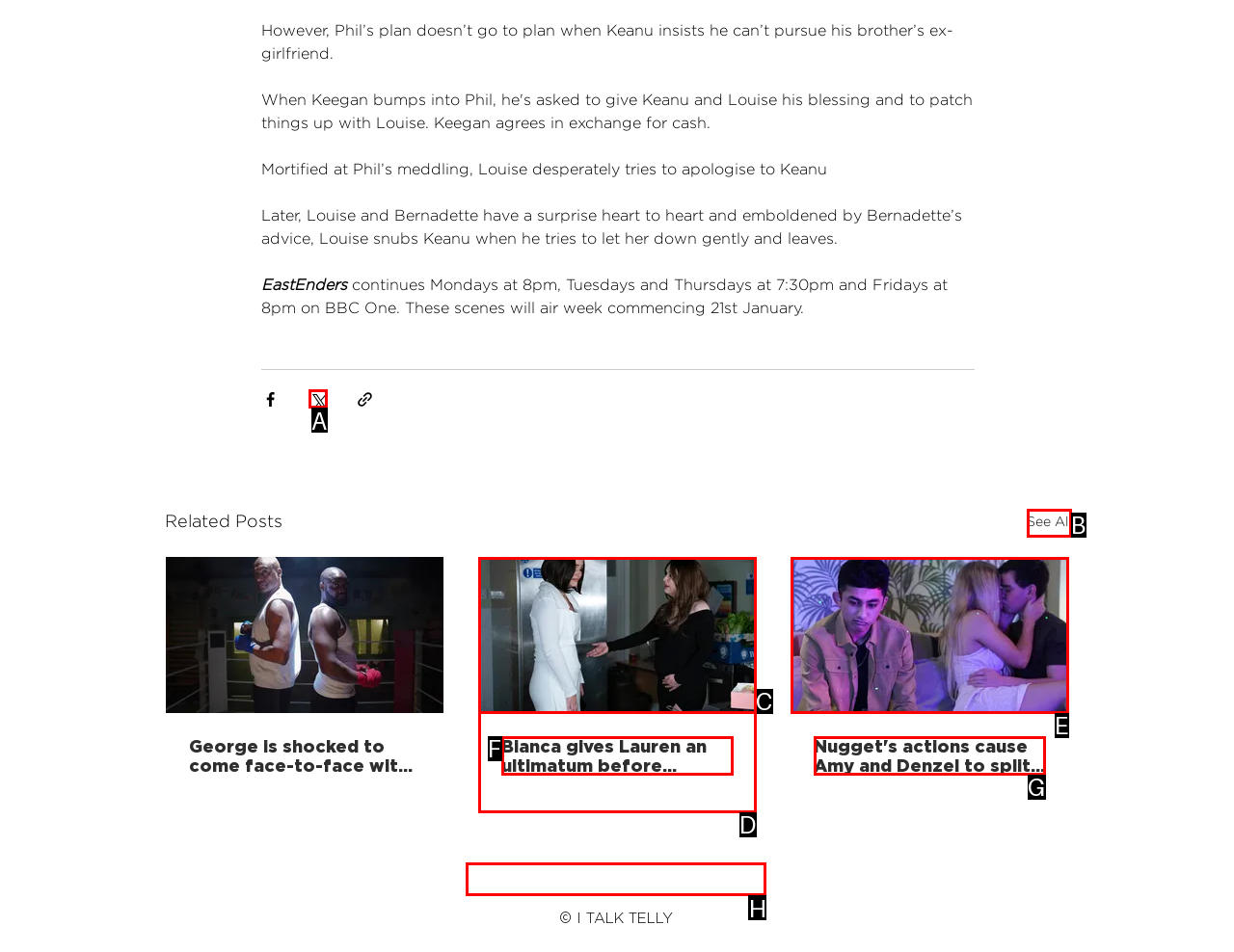For the instruction: Go to News page, which HTML element should be clicked?
Respond with the letter of the appropriate option from the choices given.

None